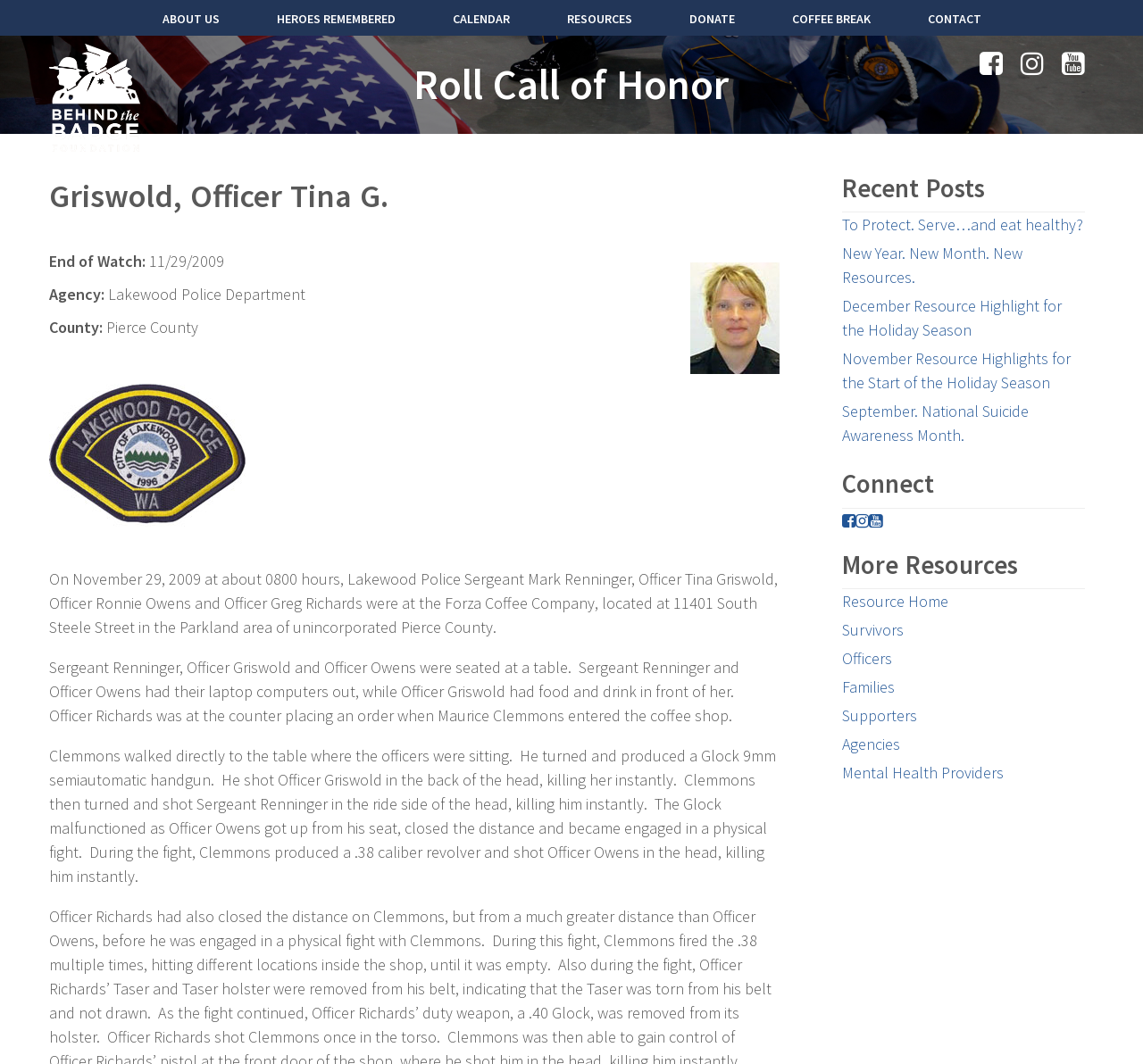What is the name of the foundation behind the webpage?
Could you answer the question with a detailed and thorough explanation?

Based on the webpage content, specifically the link 'Behind the Badge Foundation' and the image with the same name, it is clear that the foundation behind the webpage is the Behind the Badge Foundation.